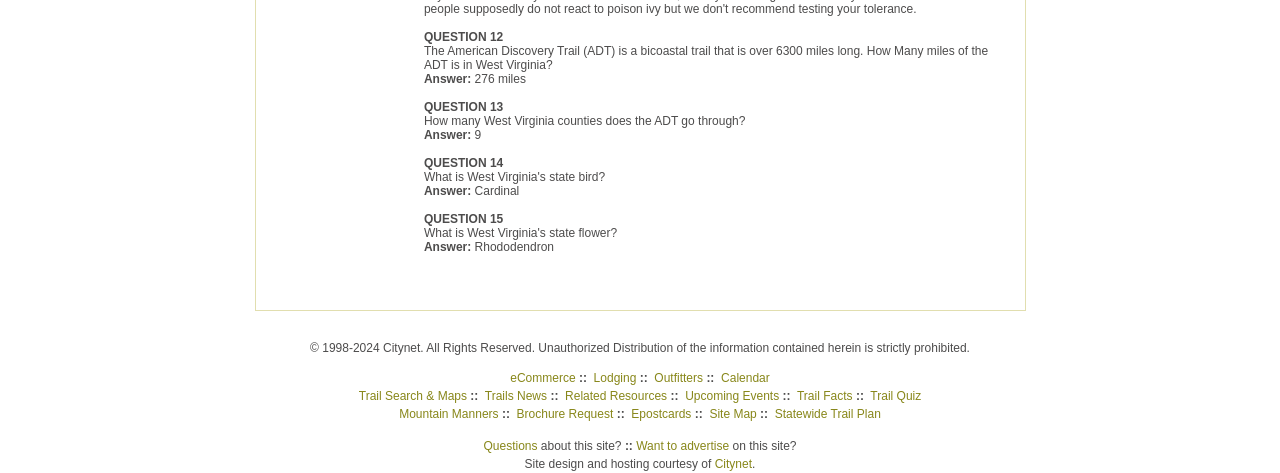What is the company that designed and hosted this website?
Please answer the question as detailed as possible based on the image.

The answer can be found in the text 'Site design and hosting courtesy of Citynet.' which is located at the bottom of the webpage.